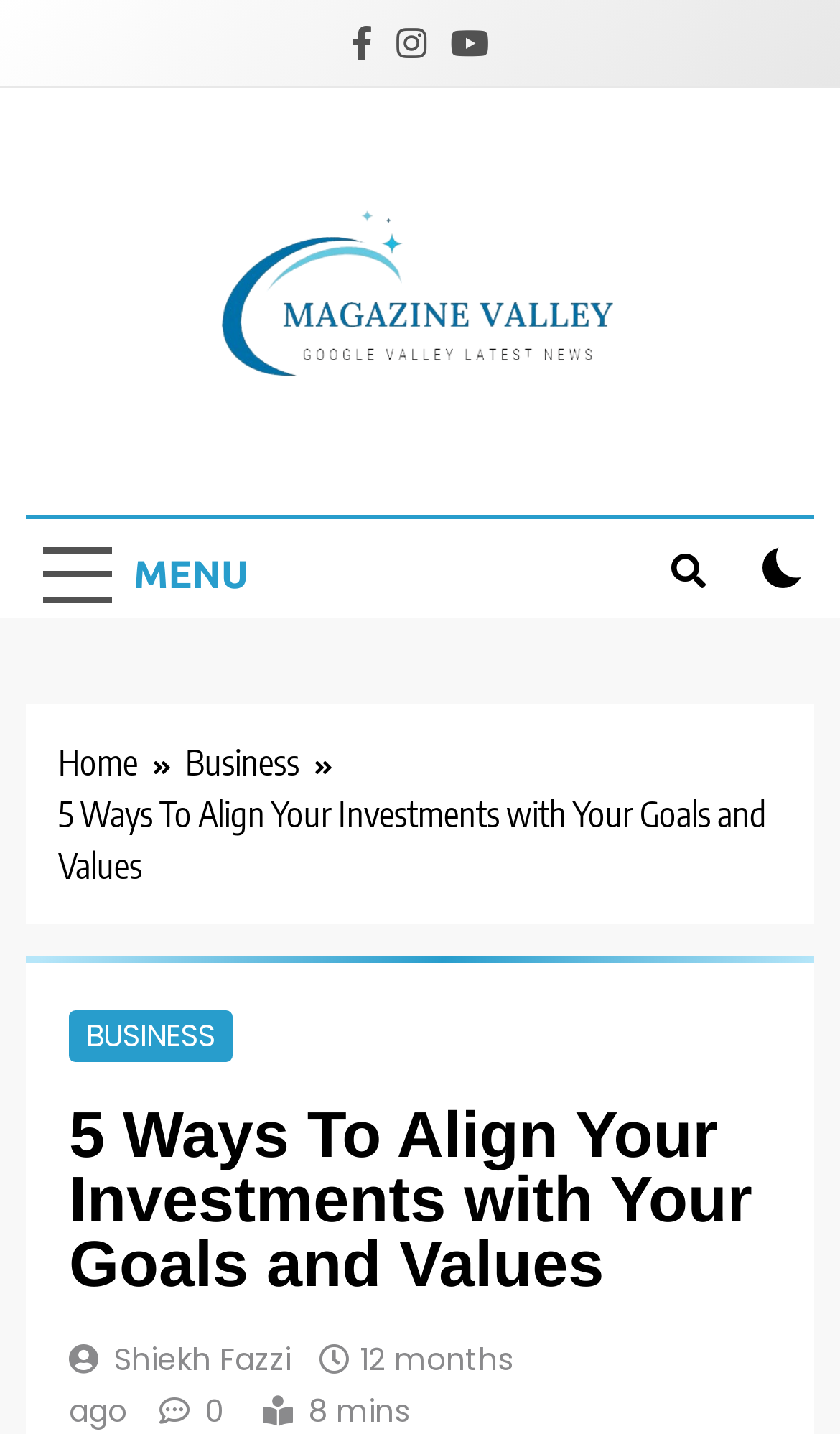Reply to the question with a brief word or phrase: Who is the author of the article?

Shiekh Fazzi